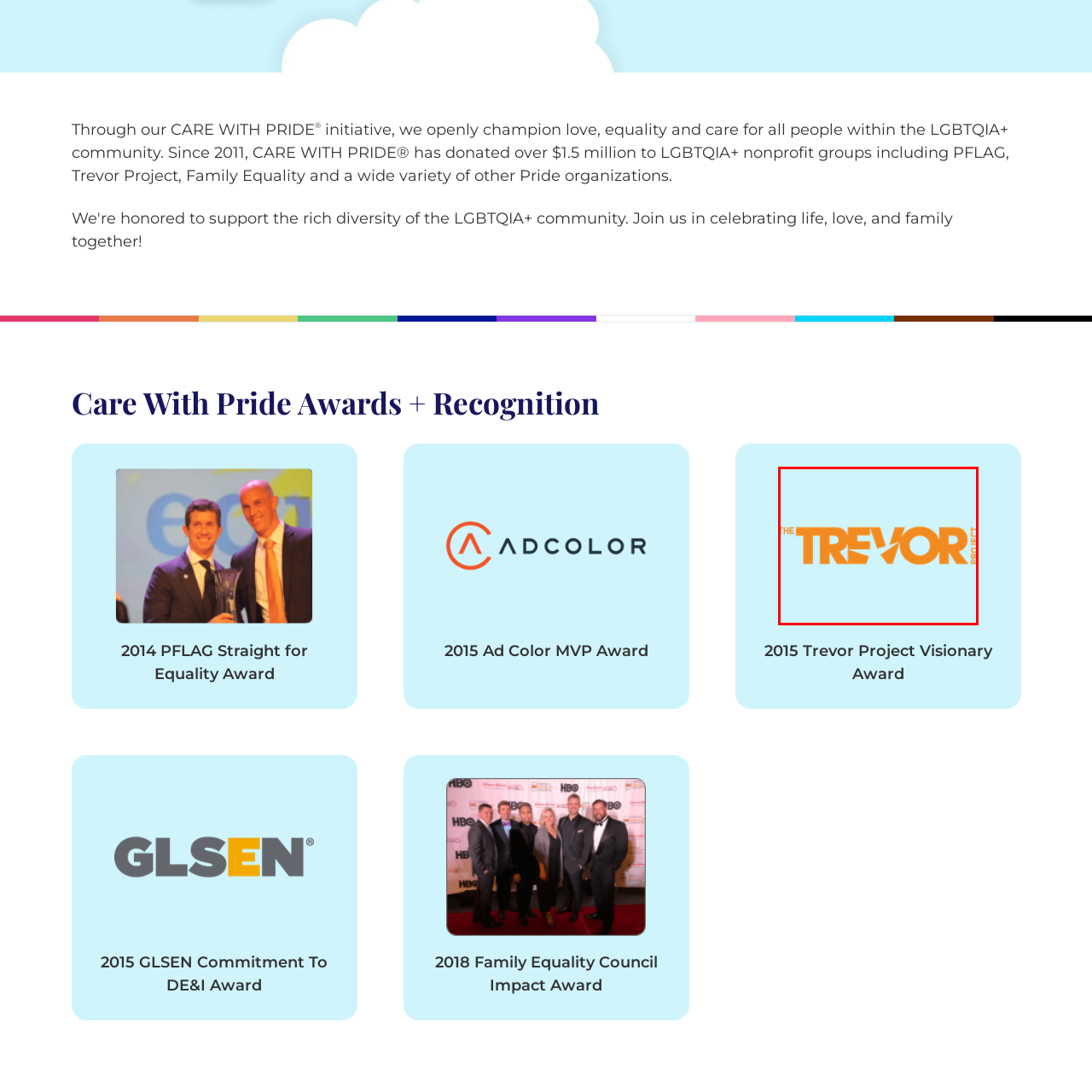Thoroughly describe the contents of the picture within the red frame.

The image displays the logo of **The Trevor Project**, an organization dedicated to providing crisis intervention and suicide prevention services to LGBTQIA+ youth. The logo prominently features the name "THE TREVOR PROJECT" in bold, orange letters against a light blue background. This logo symbolizes the organization's commitment to supporting and advocating for the mental health and well-being of young individuals within the LGBTQIA+ community. In 2015, The Trevor Project was honored with the **Visionary Award**, recognizing its significant contributions and impact in promoting equality and support for LGBTQIA+ youth.